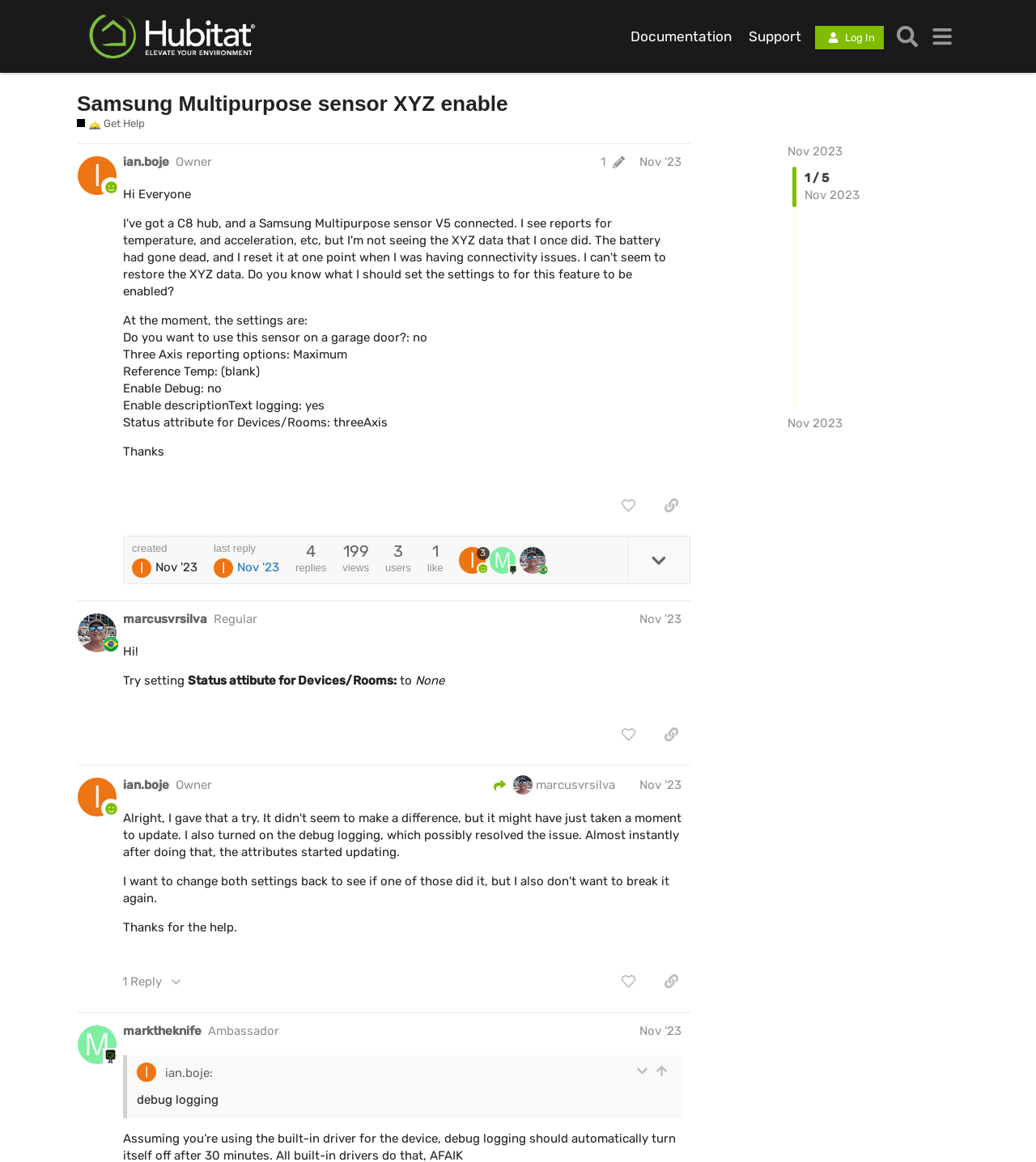Extract the main headline from the webpage and generate its text.

Samsung Multipurpose sensor XYZ enable